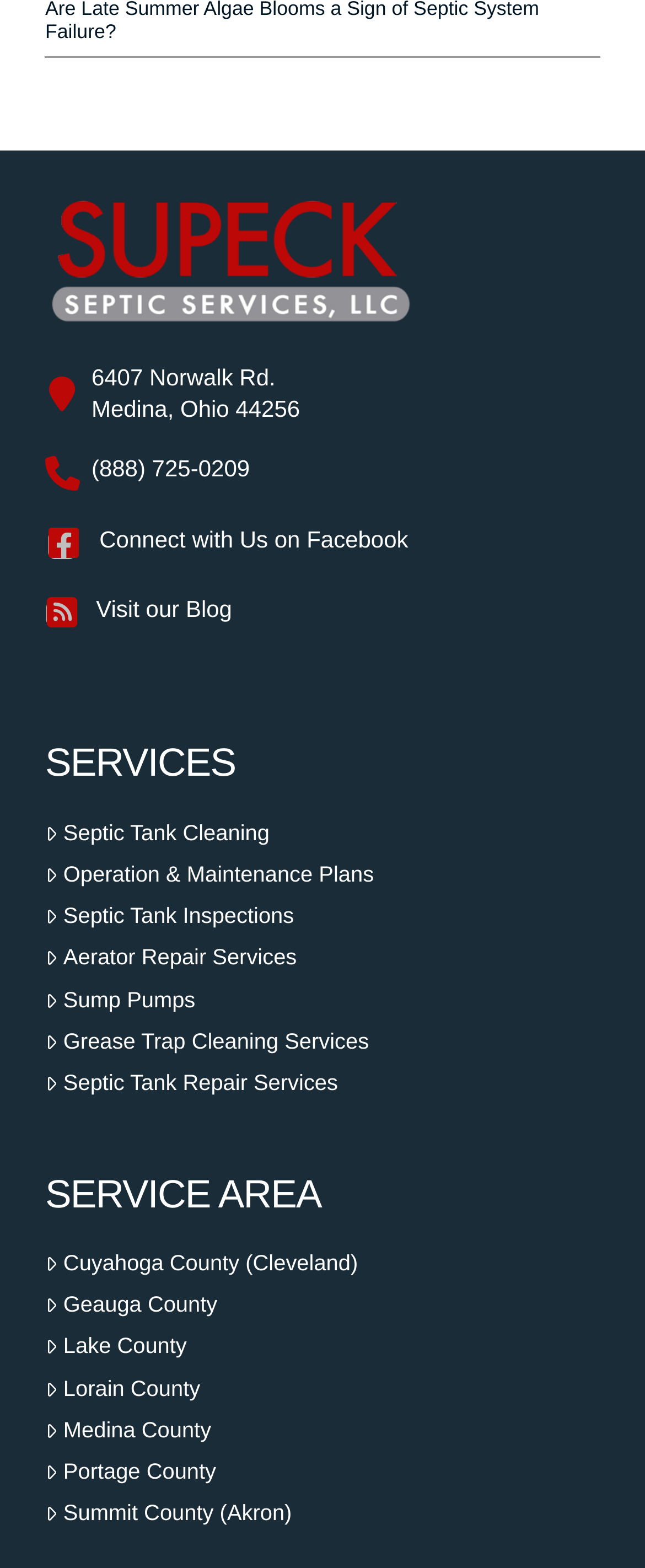Can you determine the bounding box coordinates of the area that needs to be clicked to fulfill the following instruction: "Explore services in Medina County"?

[0.07, 0.904, 0.327, 0.921]